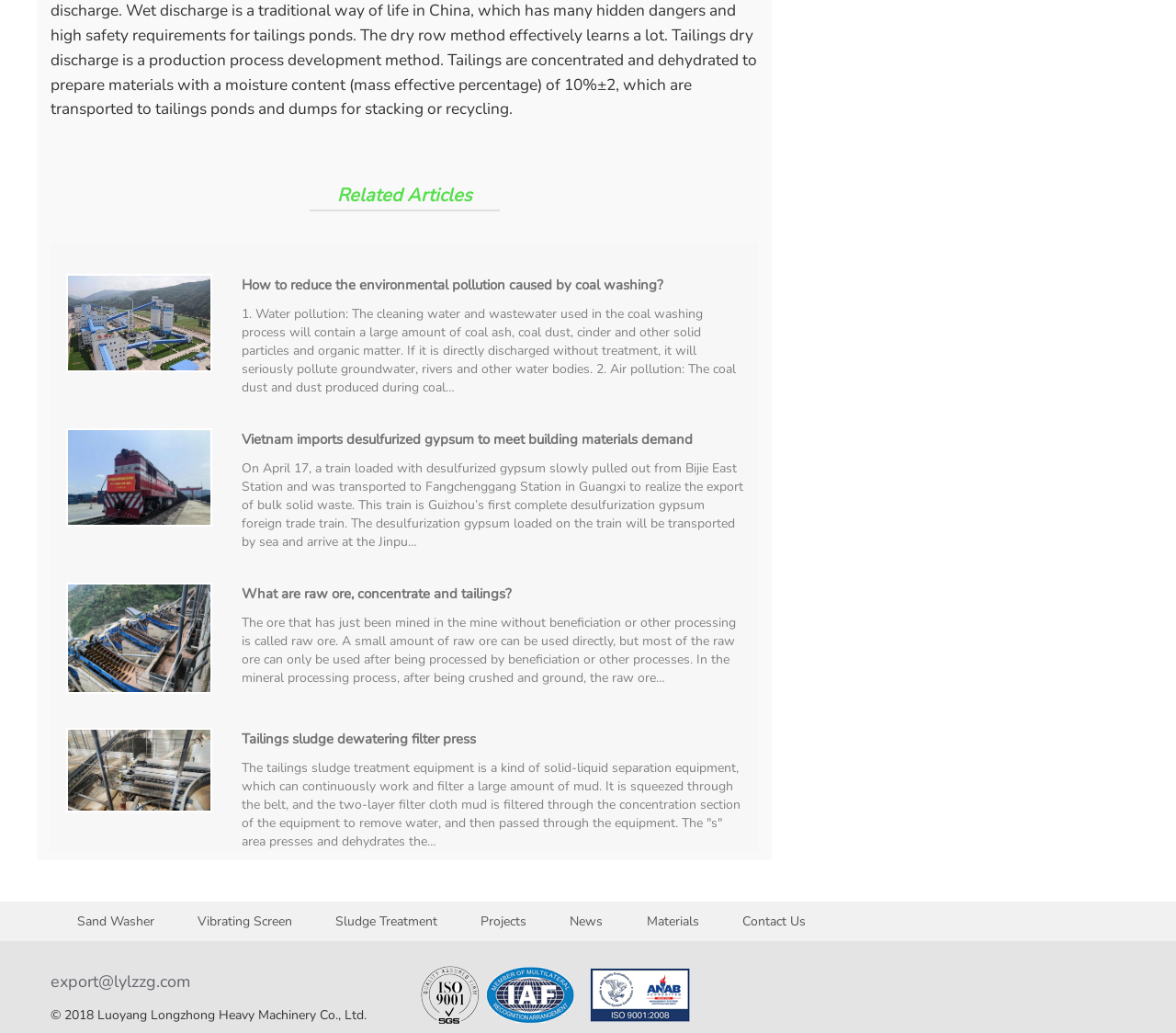Identify the bounding box coordinates of the section that should be clicked to achieve the task described: "Contact the company via email".

[0.043, 0.94, 0.162, 0.961]